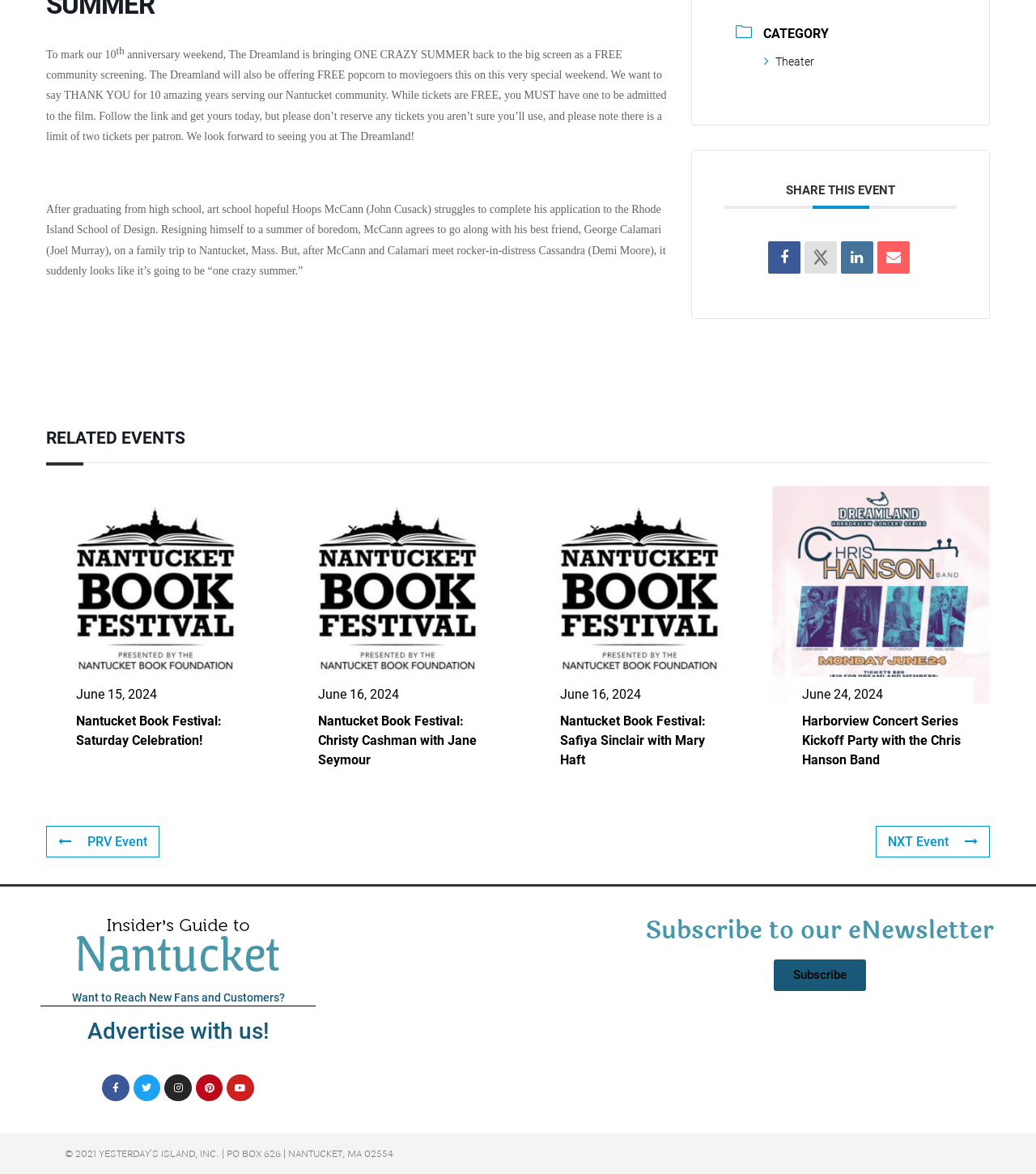Using the provided element description, identify the bounding box coordinates as (top-left x, top-left y, bottom-right x, bottom-right y). Ensure all values are between 0 and 1. Description: Nantucket Book Festival: Saturday Celebration!

[0.073, 0.608, 0.214, 0.637]